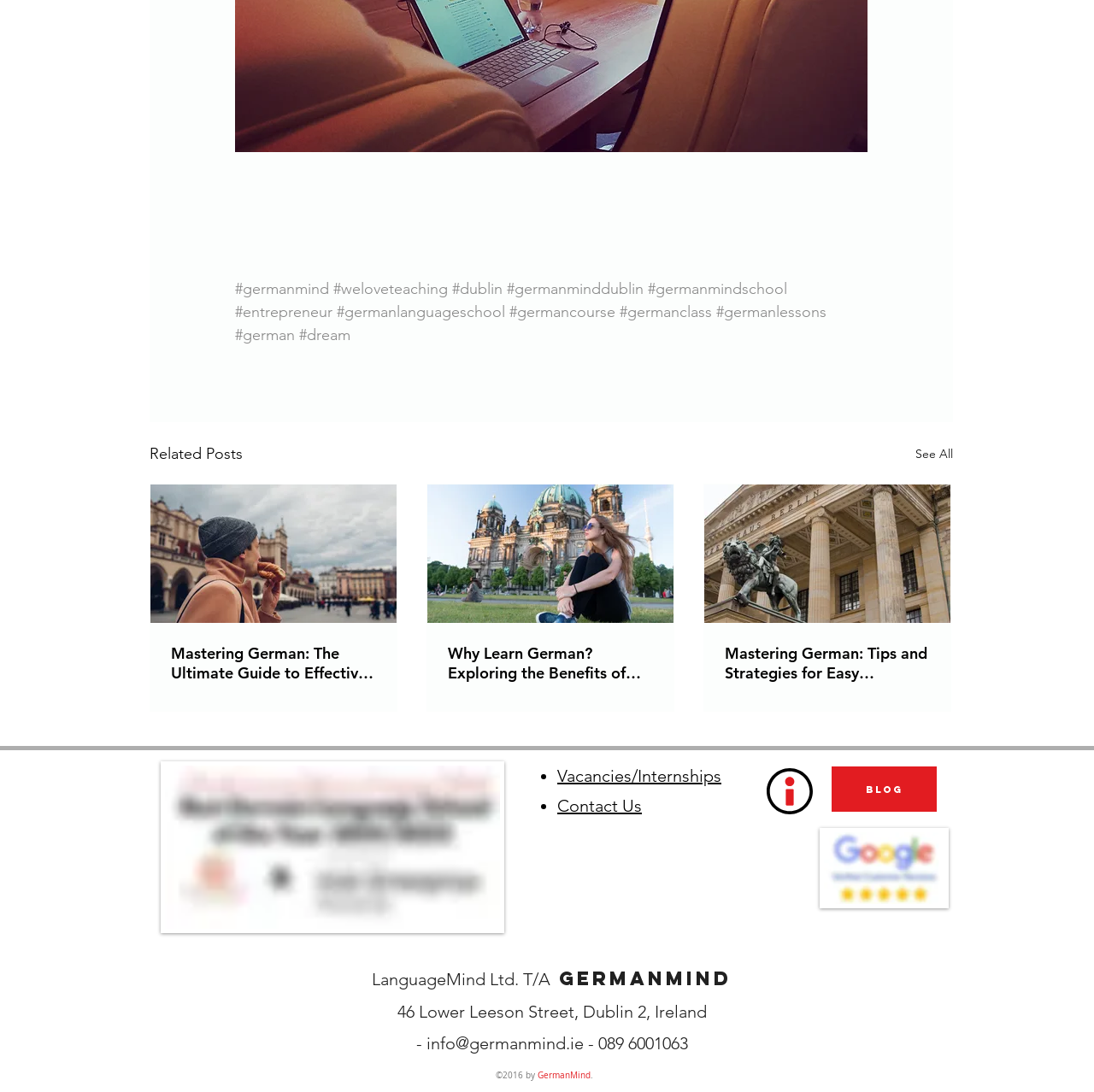Provide the bounding box coordinates, formatted as (top-left x, top-left y, bottom-right x, bottom-right y), with all values being floating point numbers between 0 and 1. Identify the bounding box of the UI element that matches the description: Vacancies/Internships

[0.509, 0.701, 0.659, 0.72]